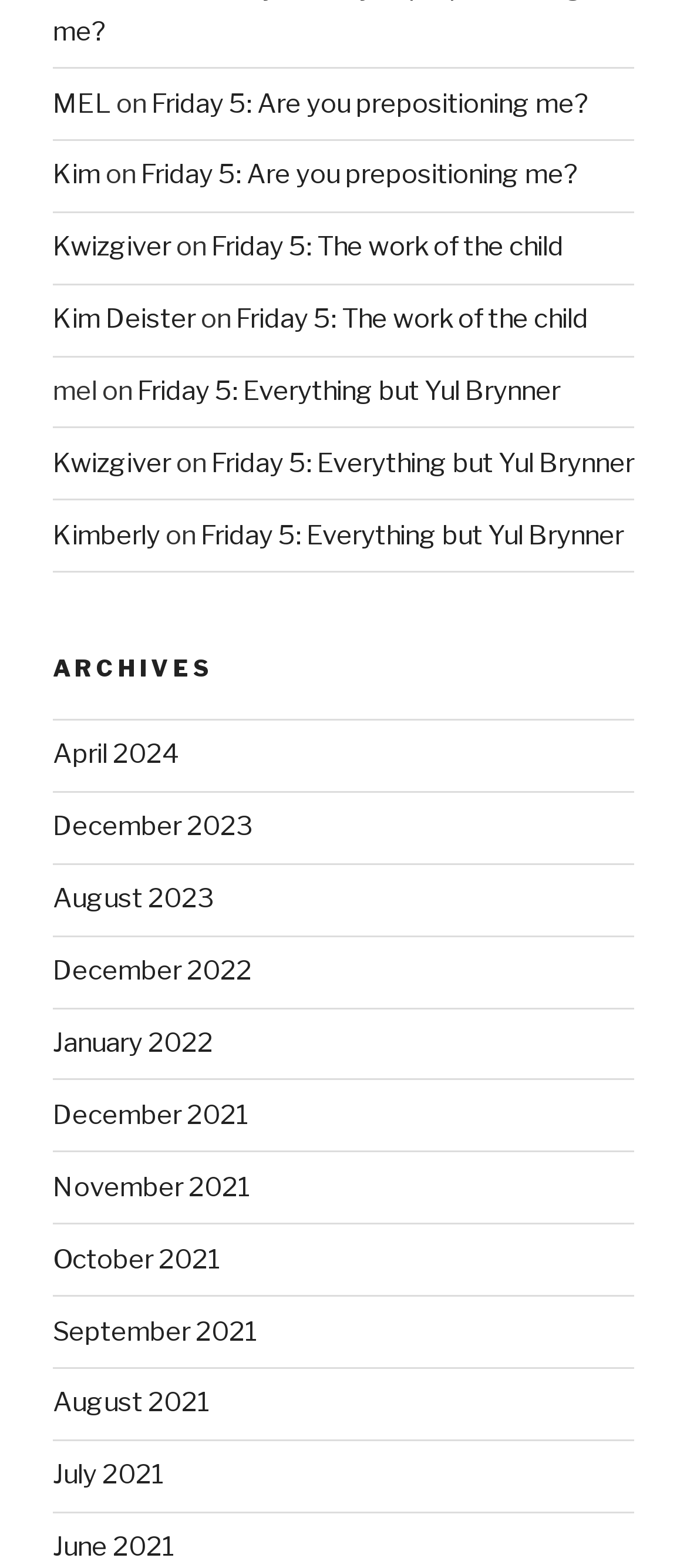Please specify the coordinates of the bounding box for the element that should be clicked to carry out this instruction: "Click Flash Viewer". The coordinates must be four float numbers between 0 and 1, formatted as [left, top, right, bottom].

None